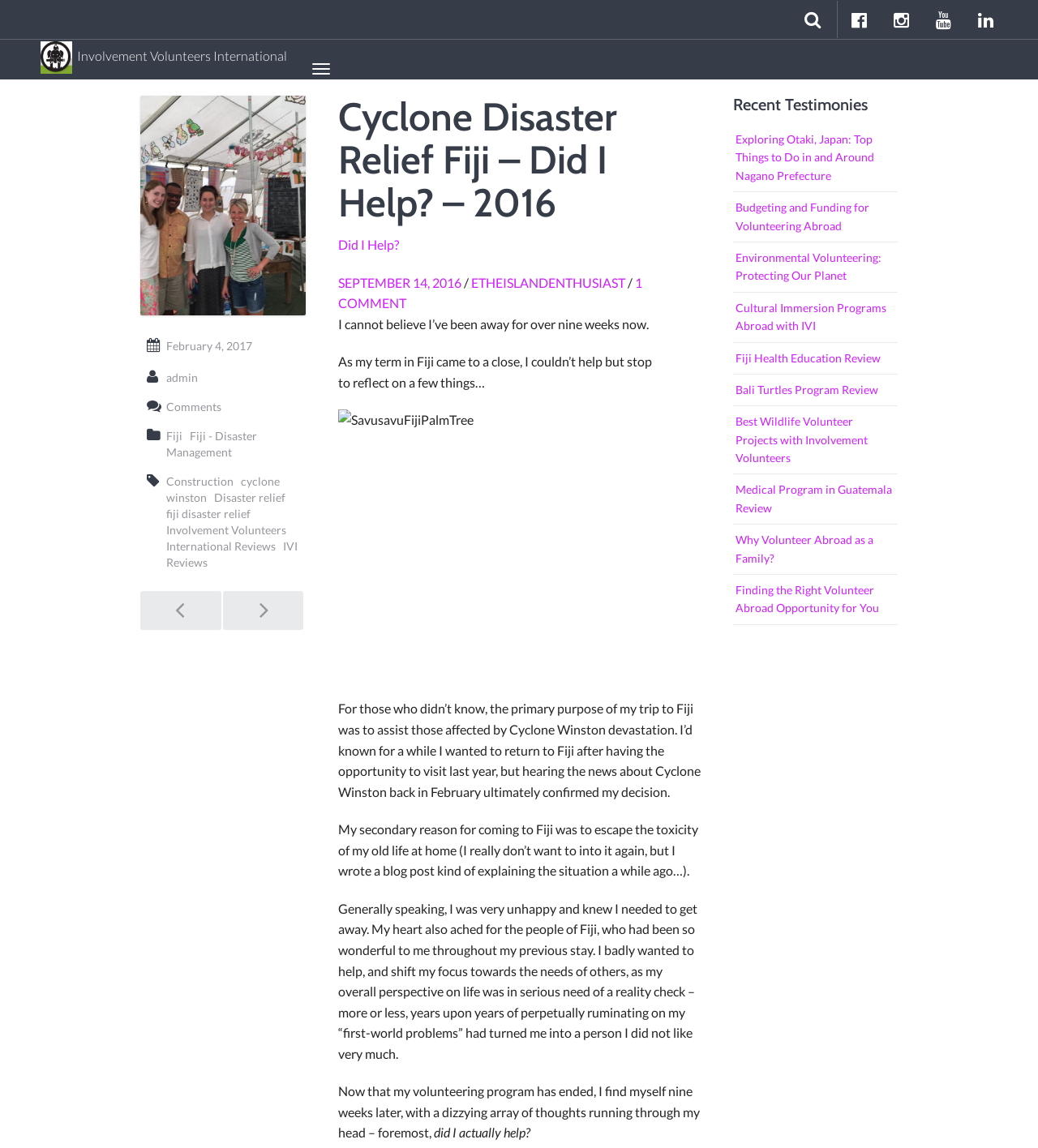Locate the bounding box coordinates of the clickable region necessary to complete the following instruction: "Search for something". Provide the coordinates in the format of four float numbers between 0 and 1, i.e., [left, top, right, bottom].

[0.744, 0.0, 0.807, 0.034]